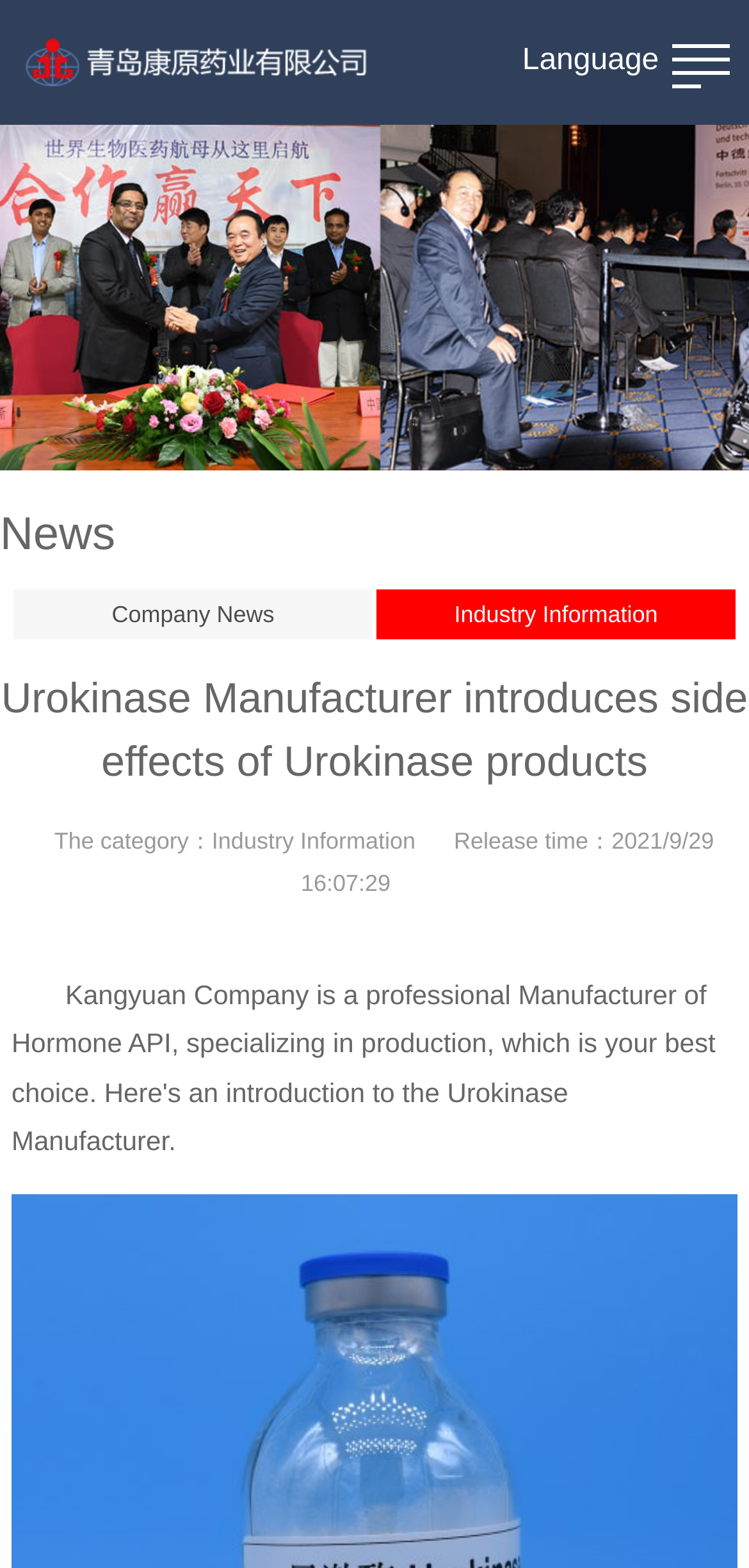Answer with a single word or phrase: 
What is the purpose of this webpage?

To provide industry information